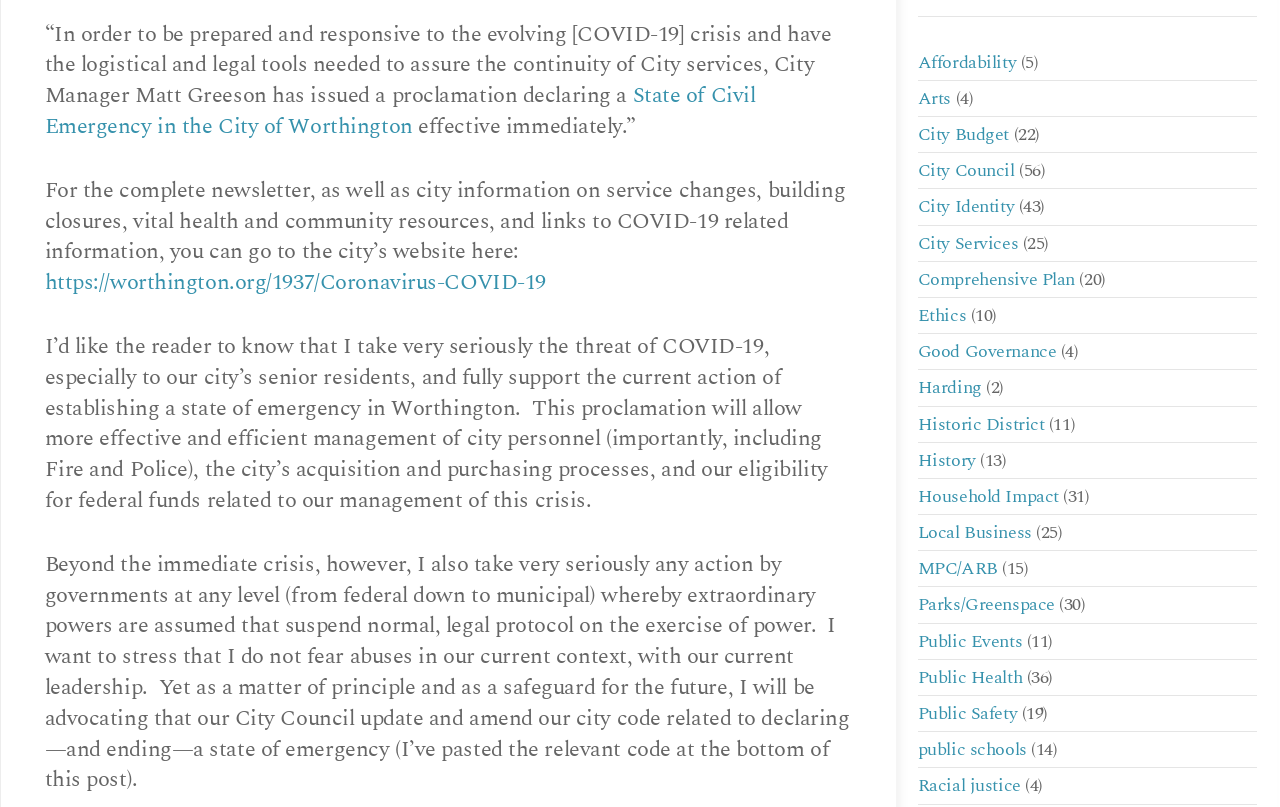Given the element description City Identity, specify the bounding box coordinates of the corresponding UI element in the format (top-left x, top-left y, bottom-right x, bottom-right y). All values must be between 0 and 1.

[0.717, 0.24, 0.792, 0.273]